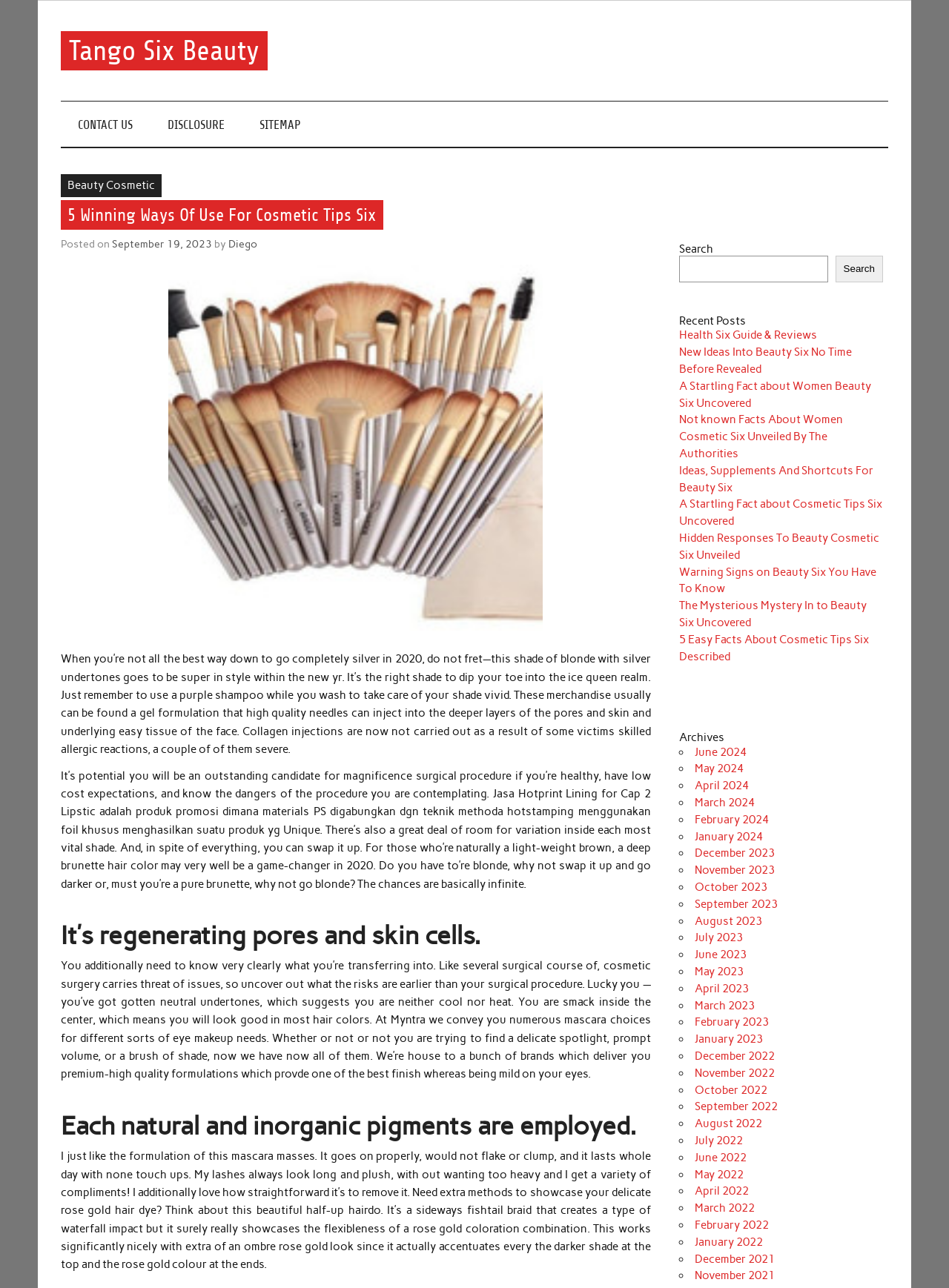What is the benefit of having neutral undertones?
Please answer the question with as much detail and depth as you can.

The text states that having neutral undertones means that one can look good in most hair colors, as they are neither cool nor warm, which provides more flexibility in choosing a hair color.